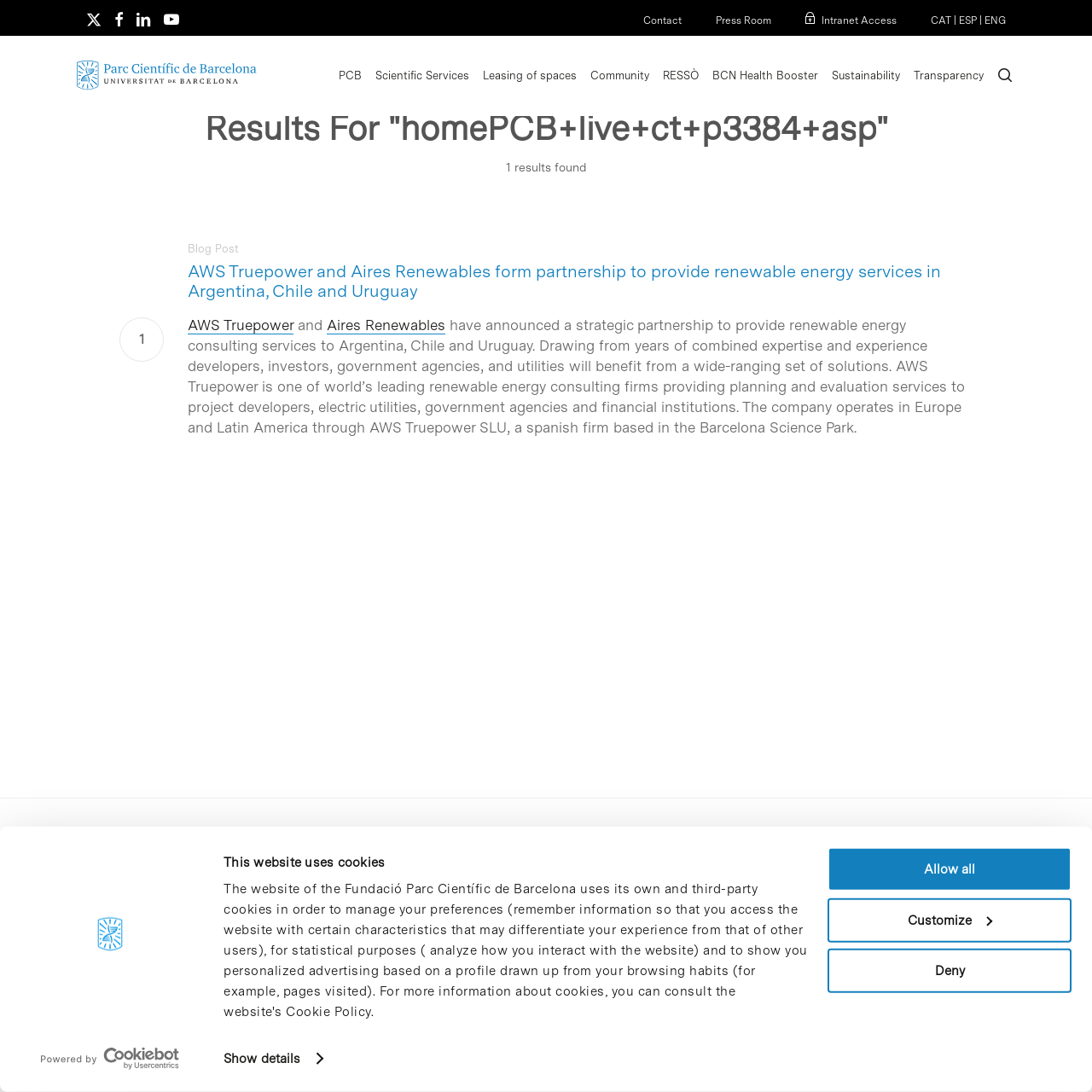Locate the bounding box coordinates of the element you need to click to accomplish the task described by this instruction: "Read about 25 High Paying Jobs Like Instacart".

None